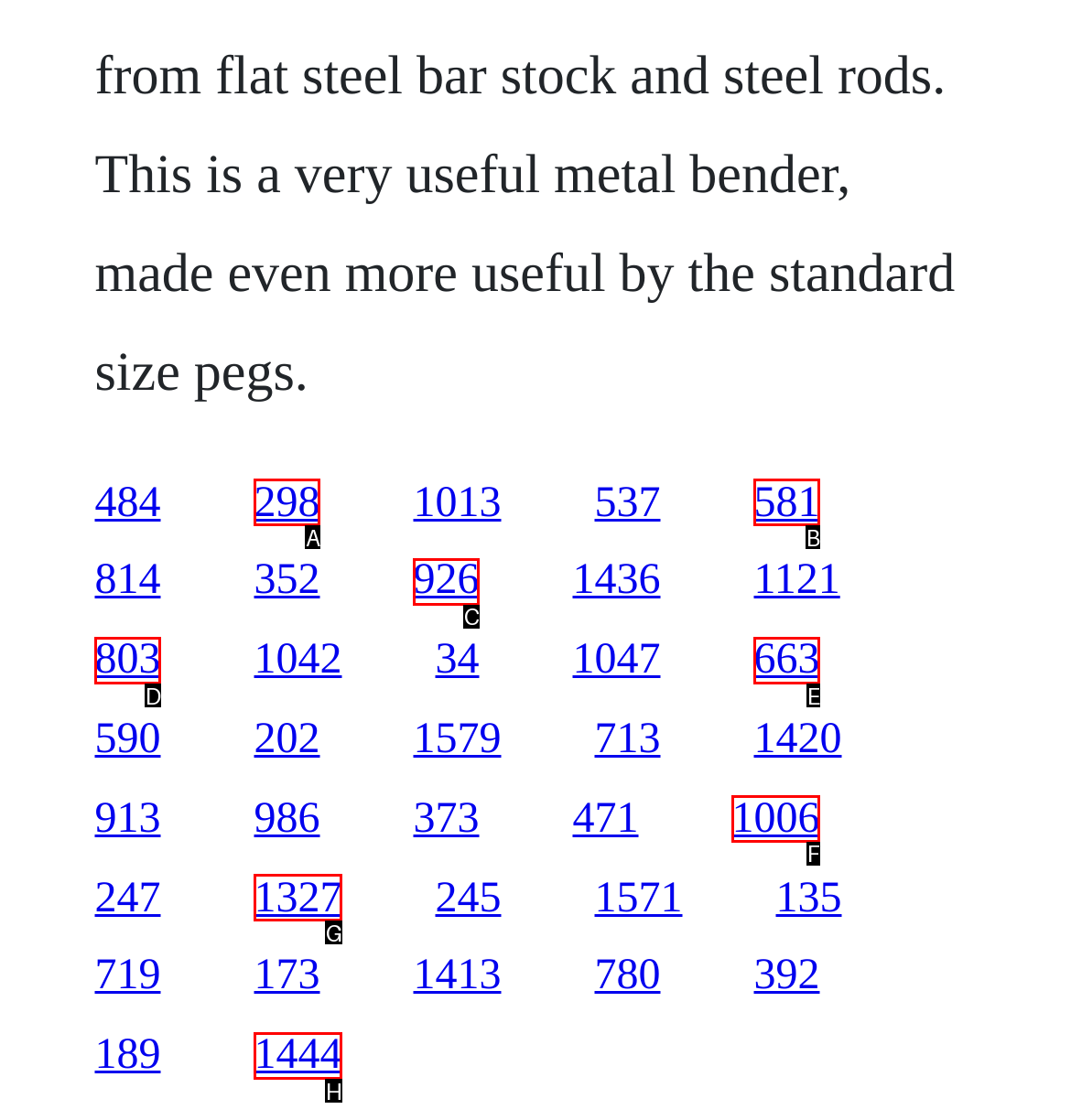Identify the matching UI element based on the description: 581
Reply with the letter from the available choices.

B